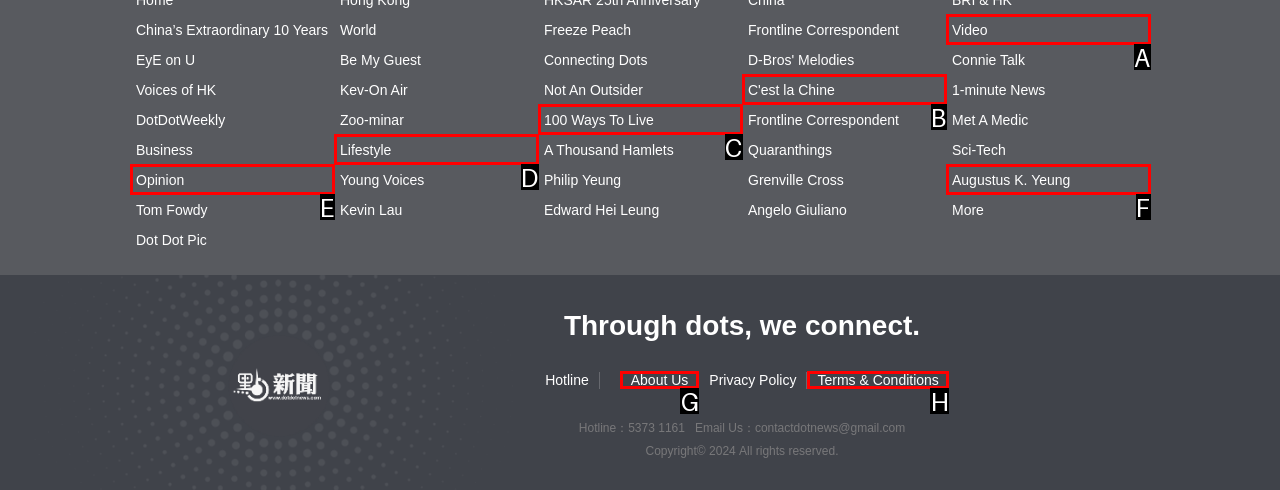Which lettered option should be clicked to perform the following task: Learn about 'About Us'
Respond with the letter of the appropriate option.

G